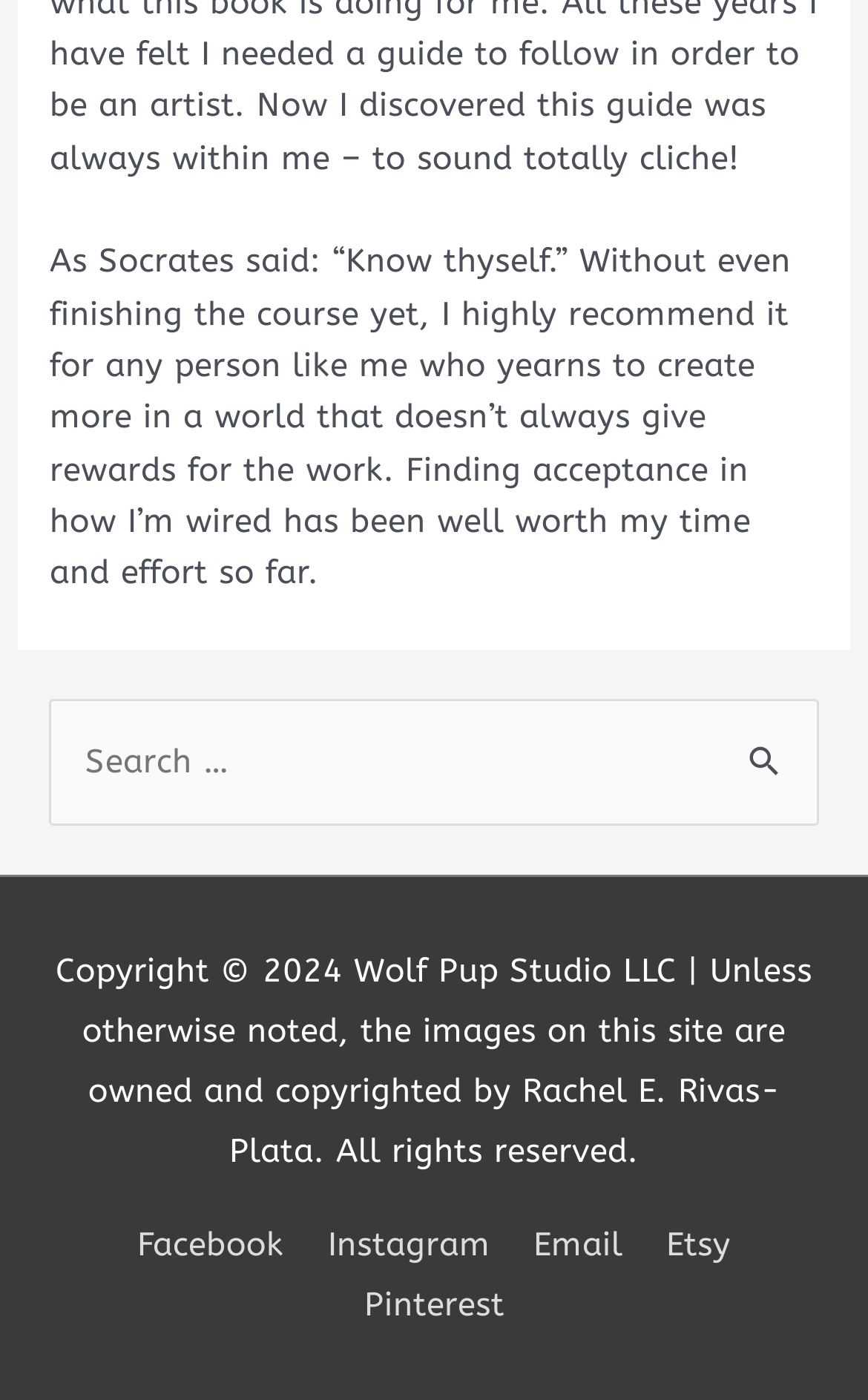Locate the bounding box of the user interface element based on this description: "Pinterest".

[0.401, 0.906, 0.599, 0.933]